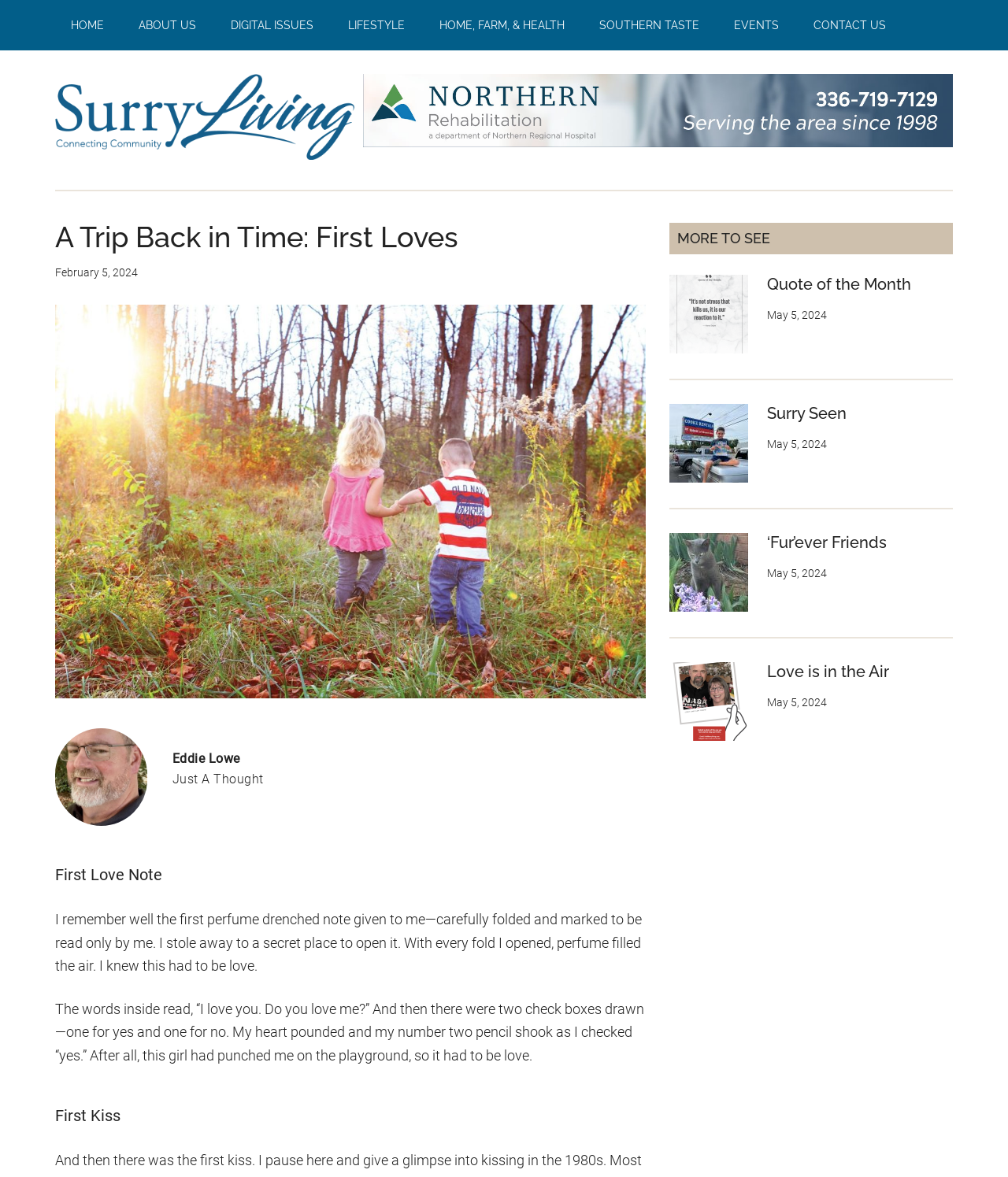Locate the bounding box coordinates of the UI element described by: "parent_node: Quote of the Month". Provide the coordinates as four float numbers between 0 and 1, formatted as [left, top, right, bottom].

[0.664, 0.234, 0.742, 0.306]